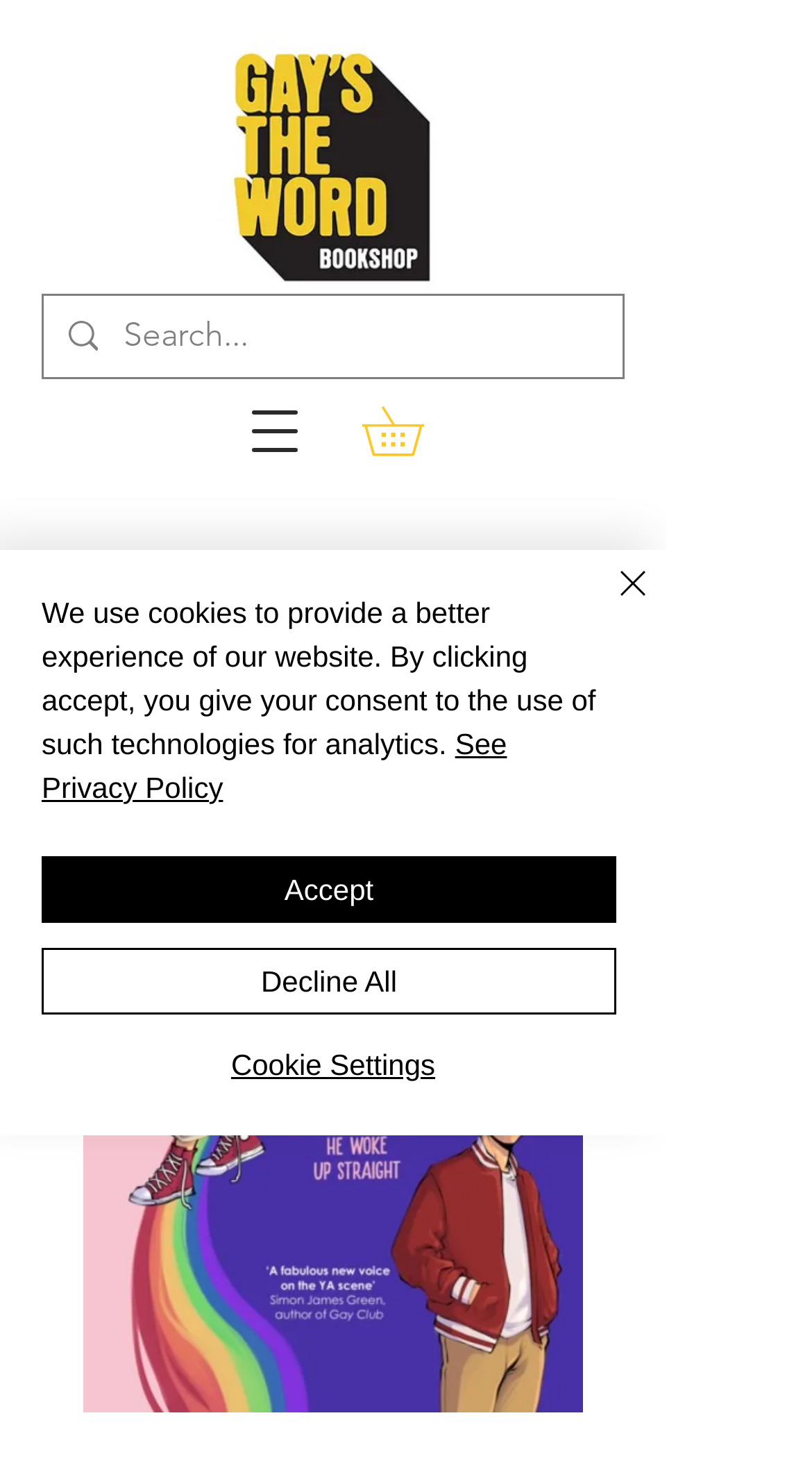Describe all the visual and textual components of the webpage comprehensively.

This webpage appears to be a book page, specifically for "Straight Expectations by Calum McSwiggan" on a website called "Gay's The Word". At the top left, there is a logo of Gay's The Word, which is an image. Below the logo, there is a search bar with a magnifying glass icon and a text input field where users can type in their search queries.

To the right of the search bar, there is a button to open the navigation menu. Next to it, there is a link with an image, which seems to be a promotional banner. Below this banner, there is a large image of the book cover, "Straight Expectations by Calum McSwiggan".

At the bottom of the page, there is a cookie policy alert that takes up most of the width of the page. The alert contains a message about the use of cookies and provides options to accept, decline, or customize cookie settings. There is also a link to the privacy policy and a close button with an "X" icon to dismiss the alert.

Overall, the webpage has a simple layout with a focus on the book and its details, along with some navigation and search functionality.